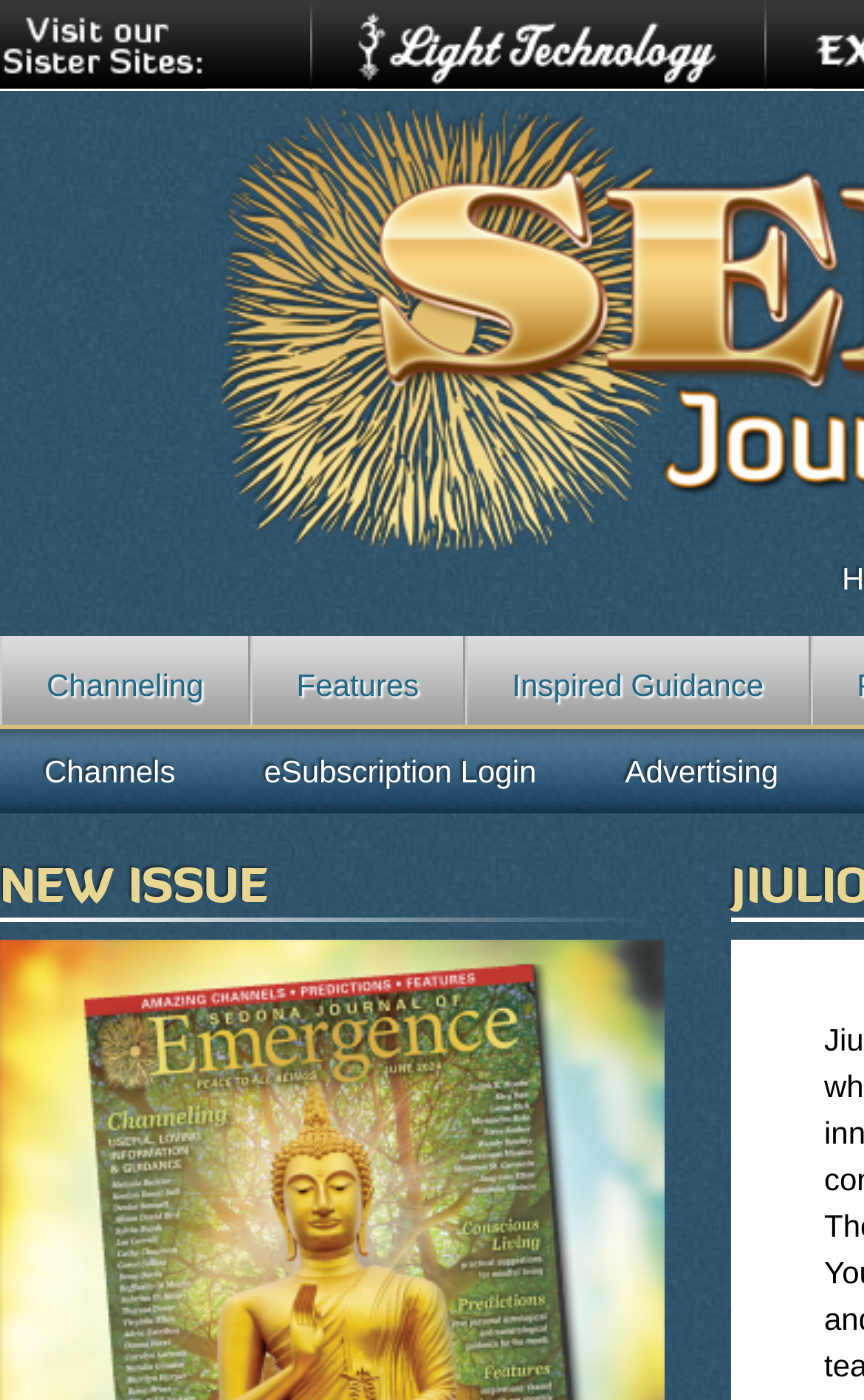Give a detailed account of the webpage.

The webpage is about Jiulio Consiglio, a spiritual author and teacher, and features a prominent image at the top left corner with the text "Visit our Sister Sites:". Below this image, there is a link to "LightTechnology.com" with a corresponding image on the right side. 

The main navigation menu is located in the middle of the page, consisting of four links: "Channeling", "Features", "Inspired Guidance", and they are aligned horizontally. 

Further down, there are three more links: "Channels", "eSubscription Login", and "Advertising", which are also aligned horizontally. 

At the bottom of the page, there is a prominent heading that reads "NEW ISSUE", taking up a significant portion of the page width.